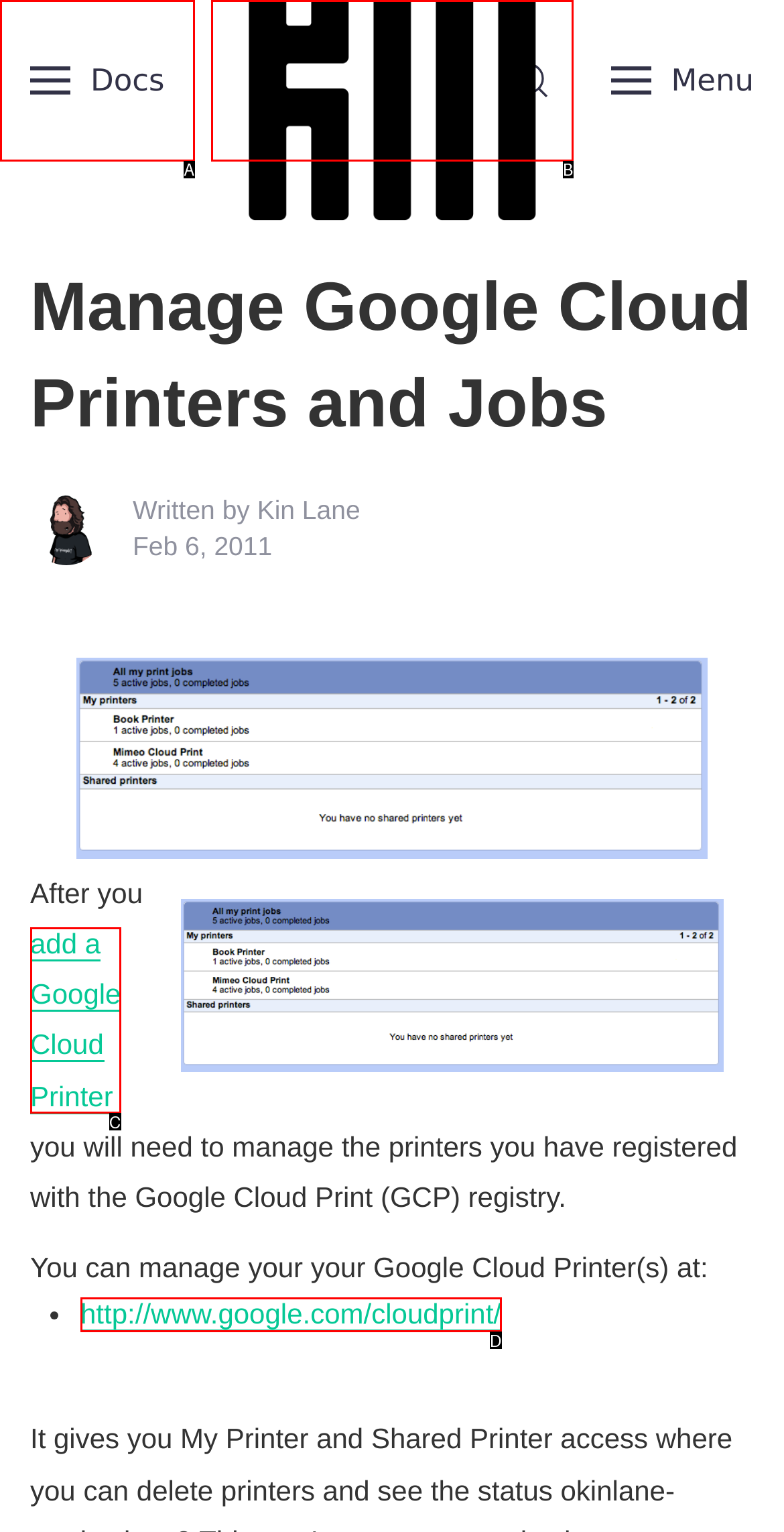From the given options, find the HTML element that fits the description: add a Google Cloud Printer. Reply with the letter of the chosen element.

C